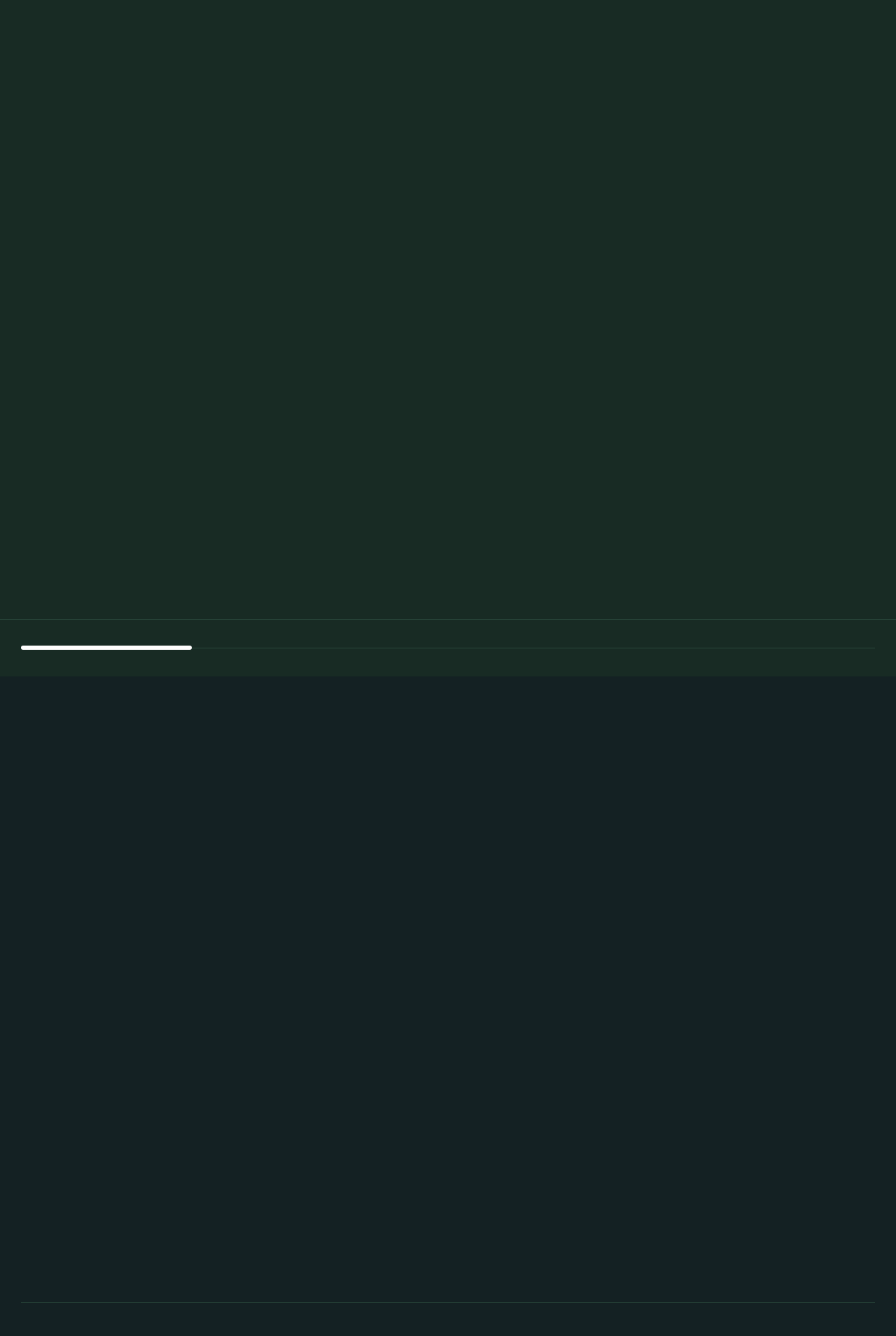Please provide the bounding box coordinates for the element that needs to be clicked to perform the instruction: "Click on the 'SUBMIT' button". The coordinates must consist of four float numbers between 0 and 1, formatted as [left, top, right, bottom].

[0.386, 0.905, 0.478, 0.93]